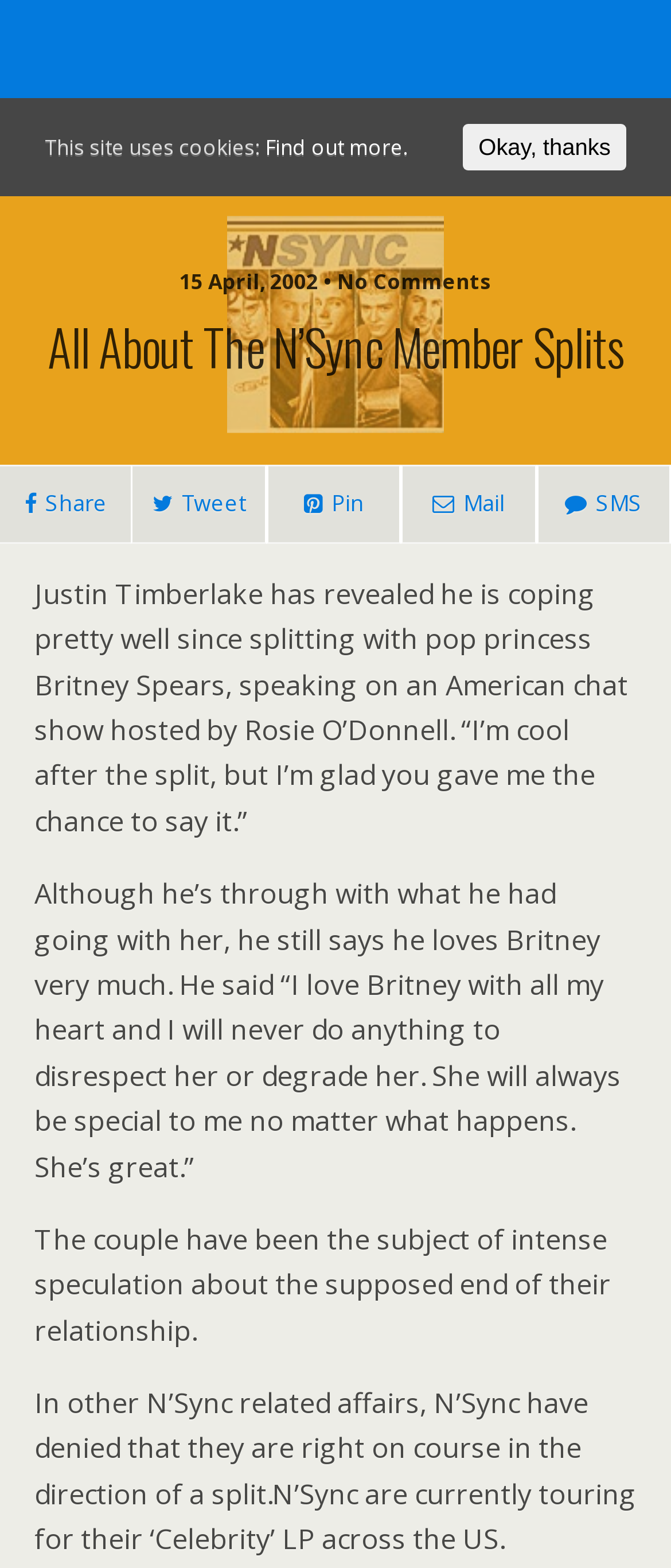Determine the bounding box coordinates for the clickable element required to fulfill the instruction: "Tweet this article". Provide the coordinates as four float numbers between 0 and 1, i.e., [left, top, right, bottom].

[0.196, 0.297, 0.397, 0.347]